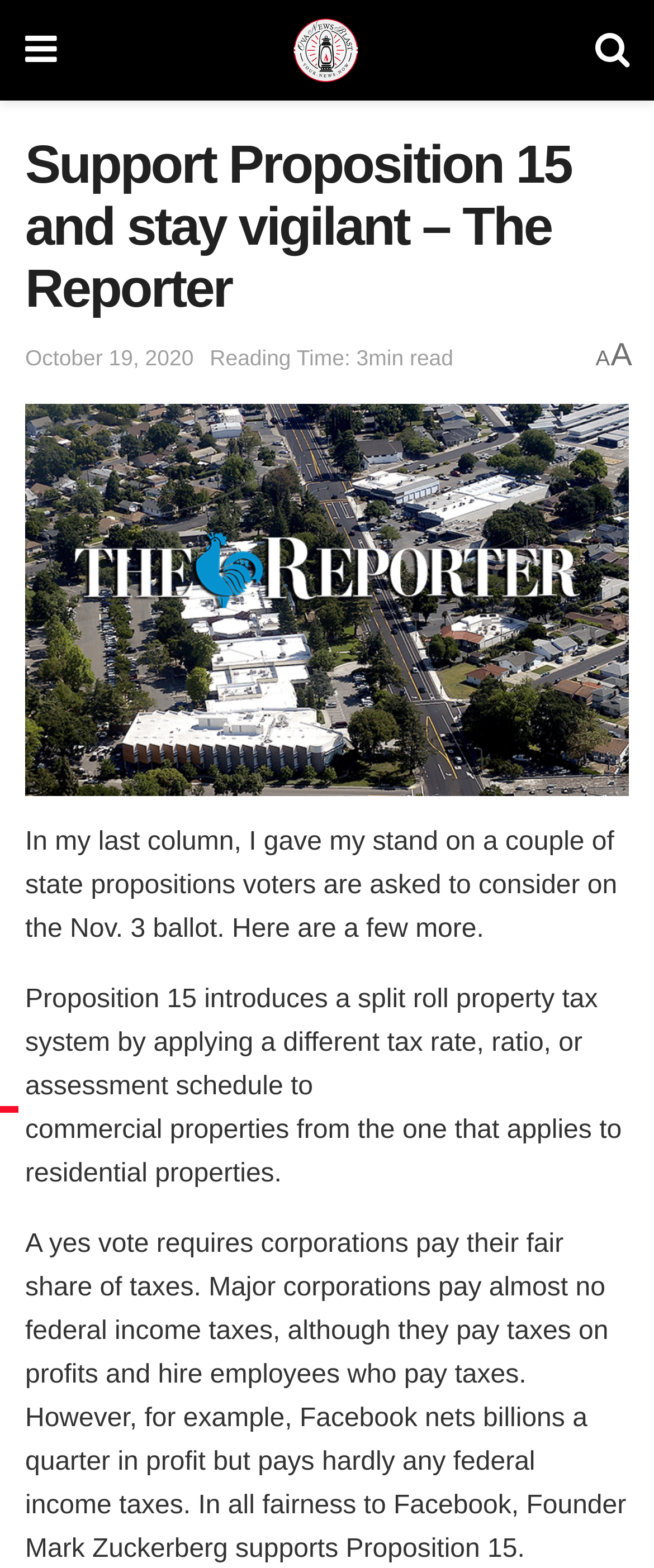Identify the main heading from the webpage and provide its text content.

Support Proposition 15 and stay vigilant – The Reporter